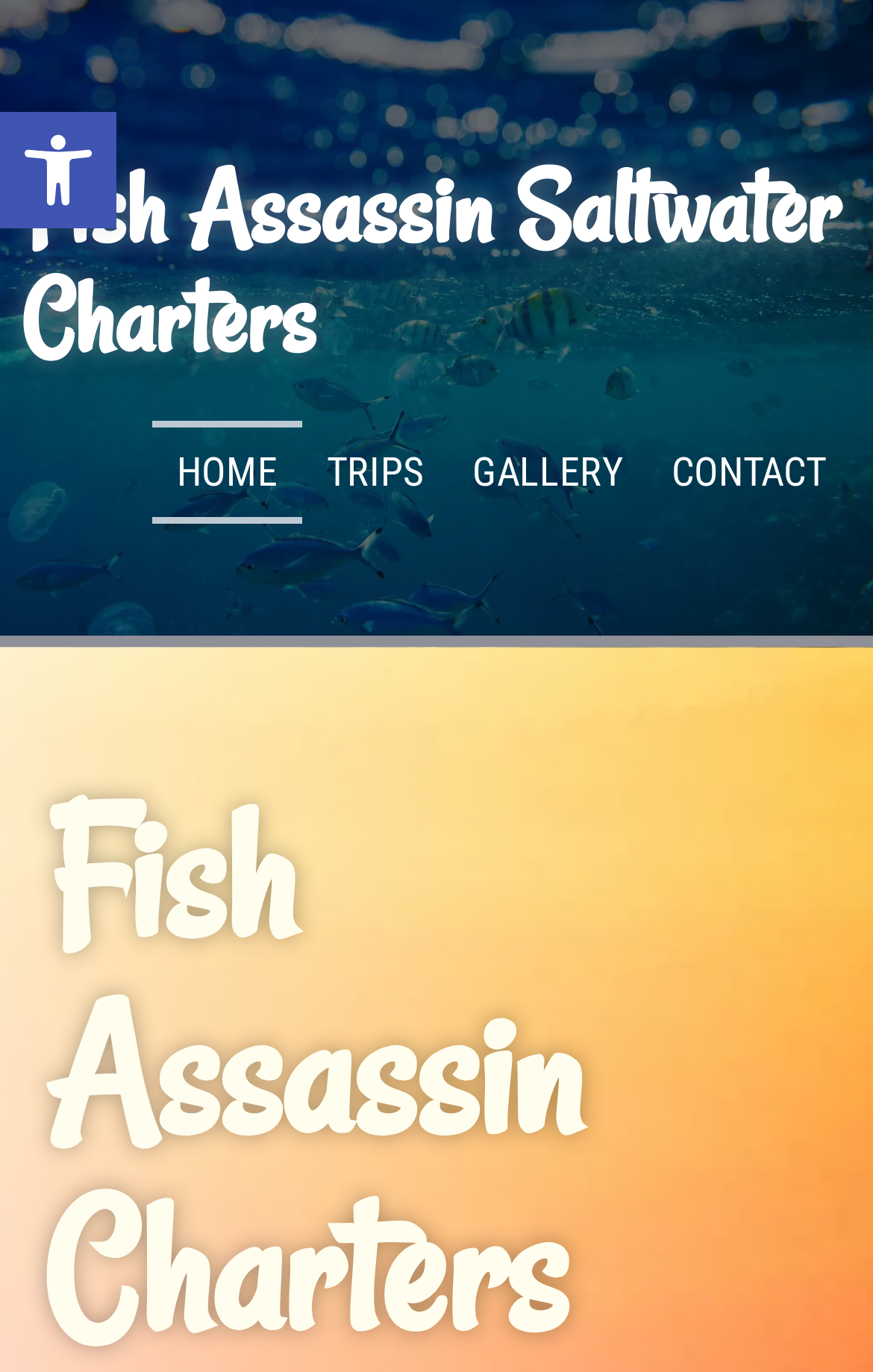Please reply to the following question with a single word or a short phrase:
Is there a button to open a toolbar?

Yes